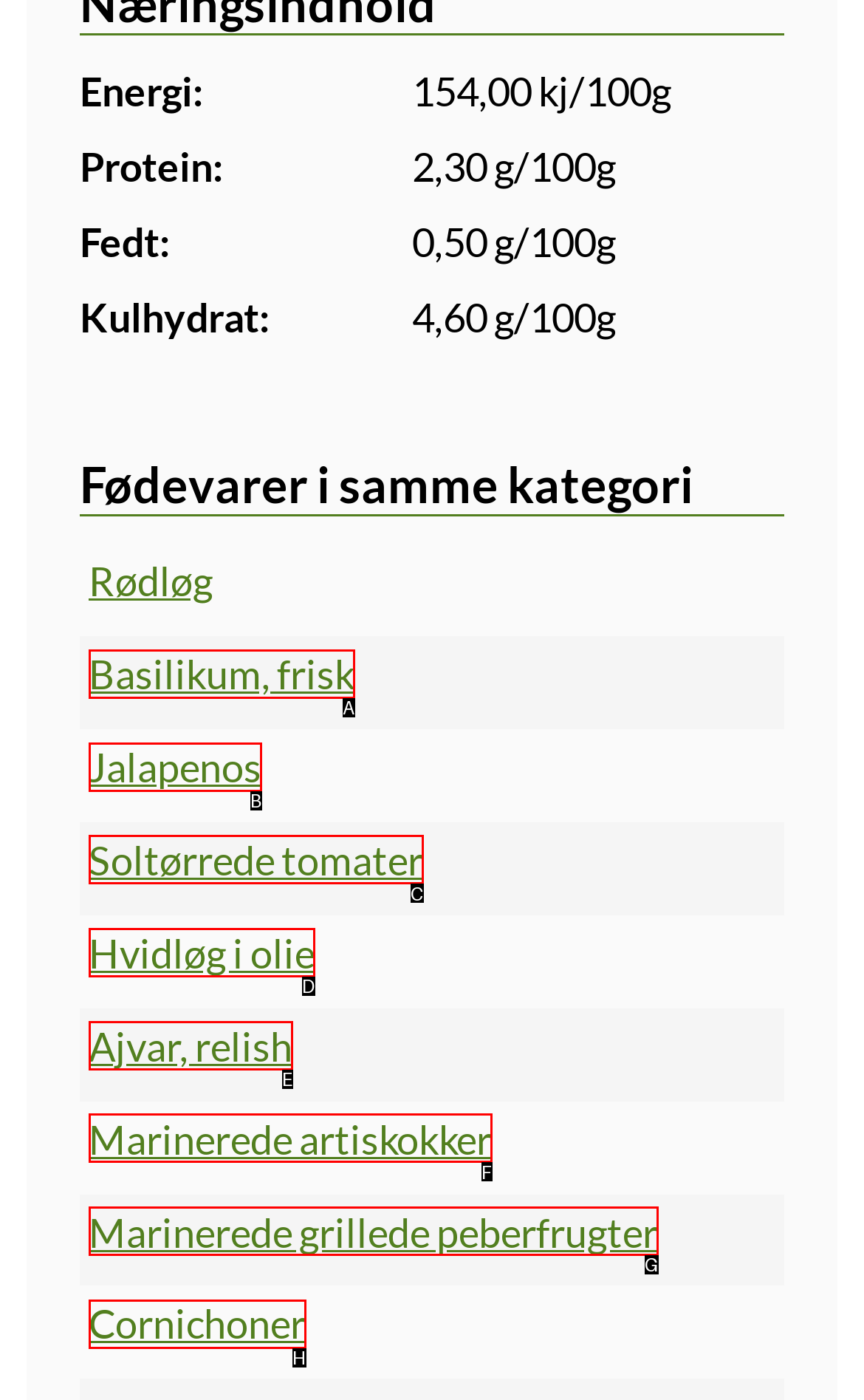Using the provided description: Hvidløg i olie, select the most fitting option and return its letter directly from the choices.

D